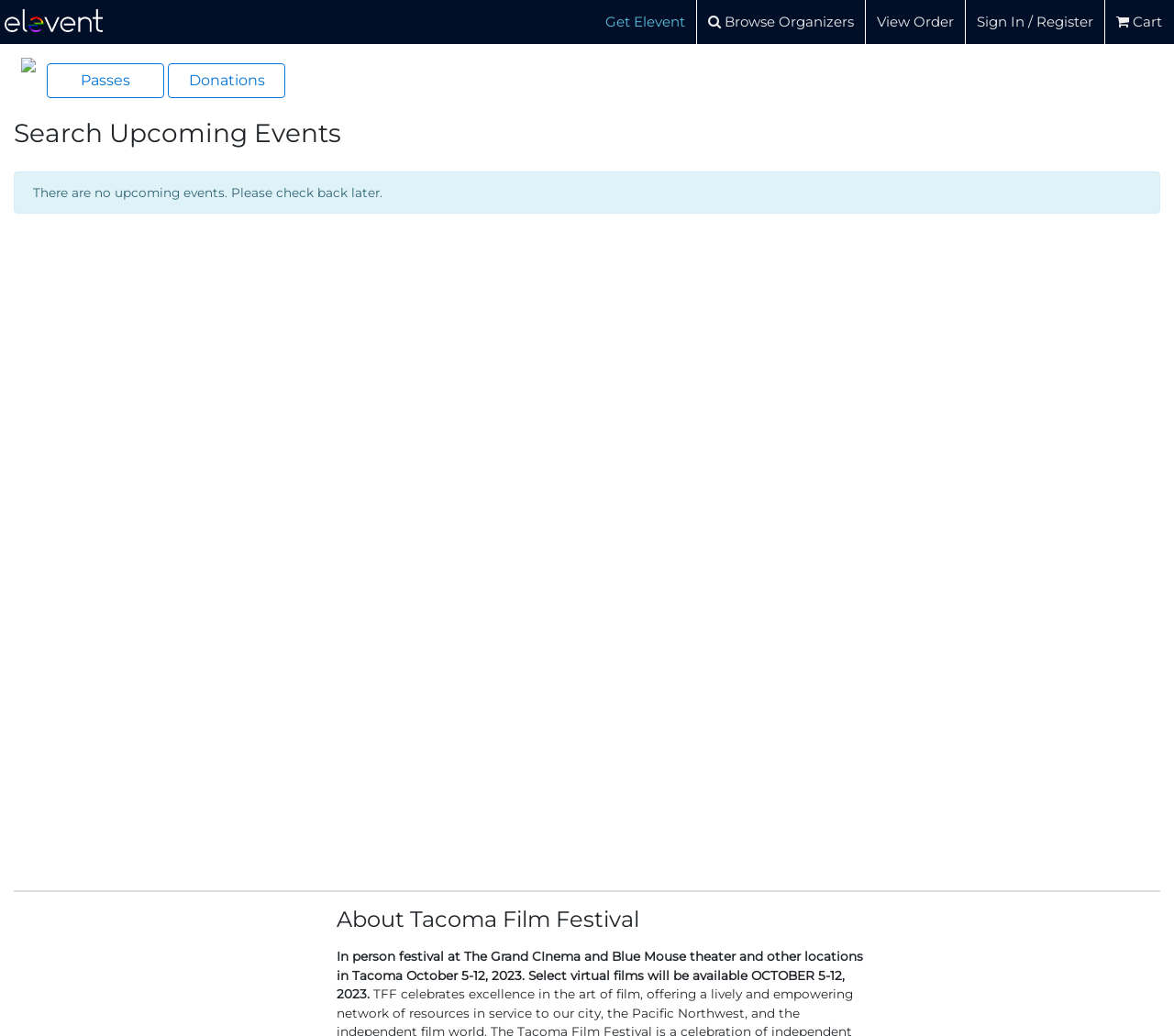Find the bounding box coordinates of the element's region that should be clicked in order to follow the given instruction: "Follow this article". The coordinates should consist of four float numbers between 0 and 1, i.e., [left, top, right, bottom].

None